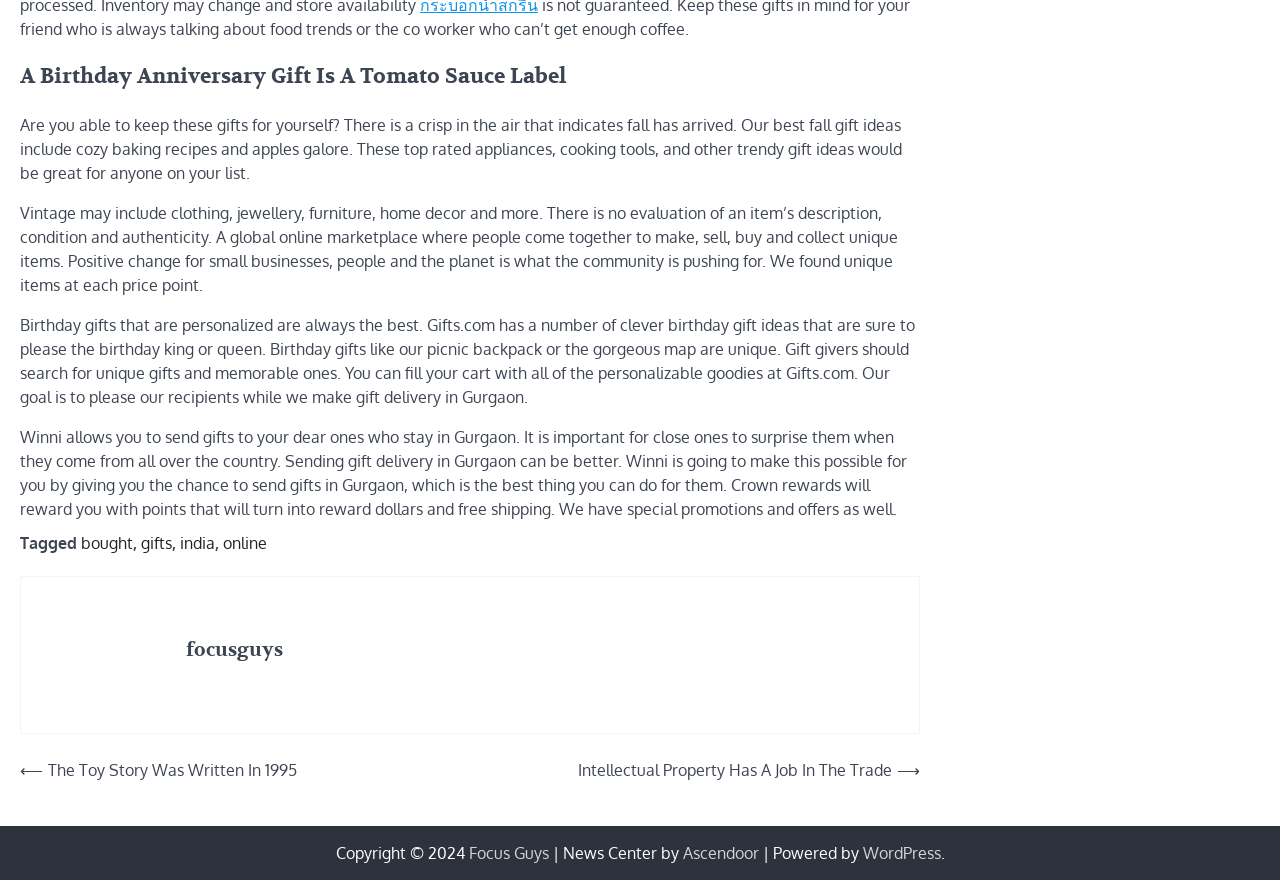Given the description: "Focus Guys", determine the bounding box coordinates of the UI element. The coordinates should be formatted as four float numbers between 0 and 1, [left, top, right, bottom].

[0.366, 0.958, 0.429, 0.981]